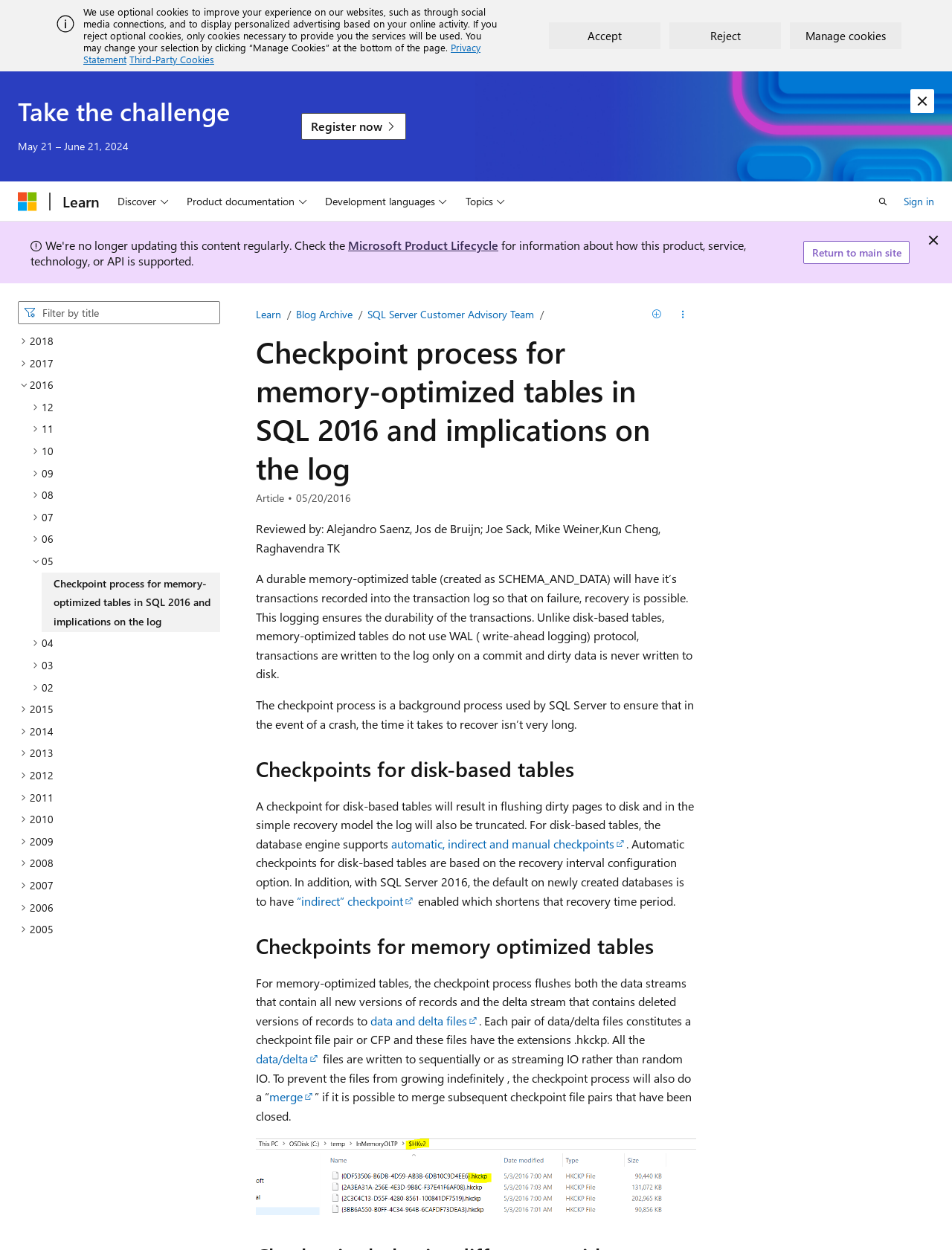Identify the bounding box coordinates for the region to click in order to carry out this instruction: "Read the article about checkpoint process for memory-optimized tables in SQL 2016". Provide the coordinates using four float numbers between 0 and 1, formatted as [left, top, right, bottom].

[0.044, 0.458, 0.231, 0.506]